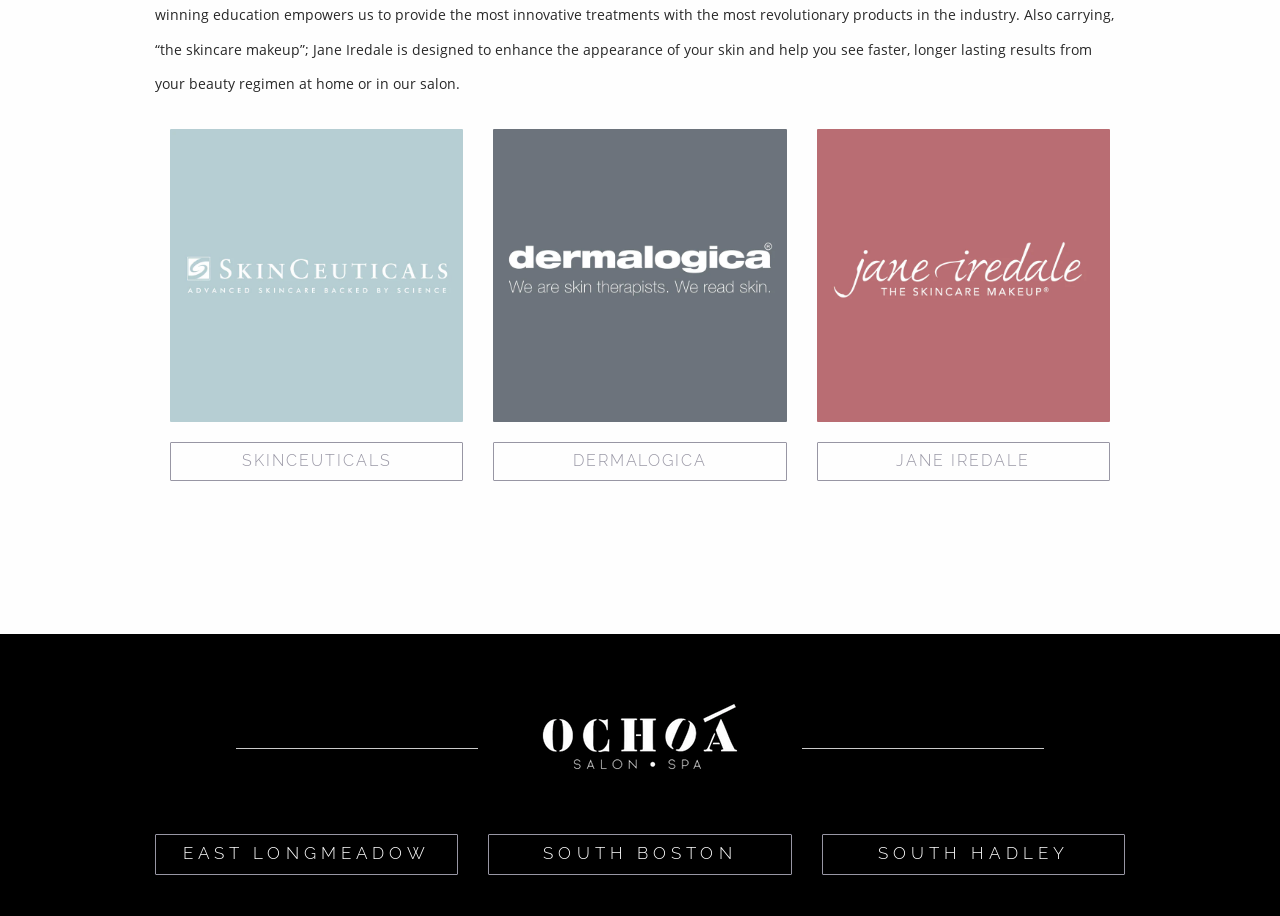How many brand logos are displayed at the top of the webpage?
Use the screenshot to answer the question with a single word or phrase.

3